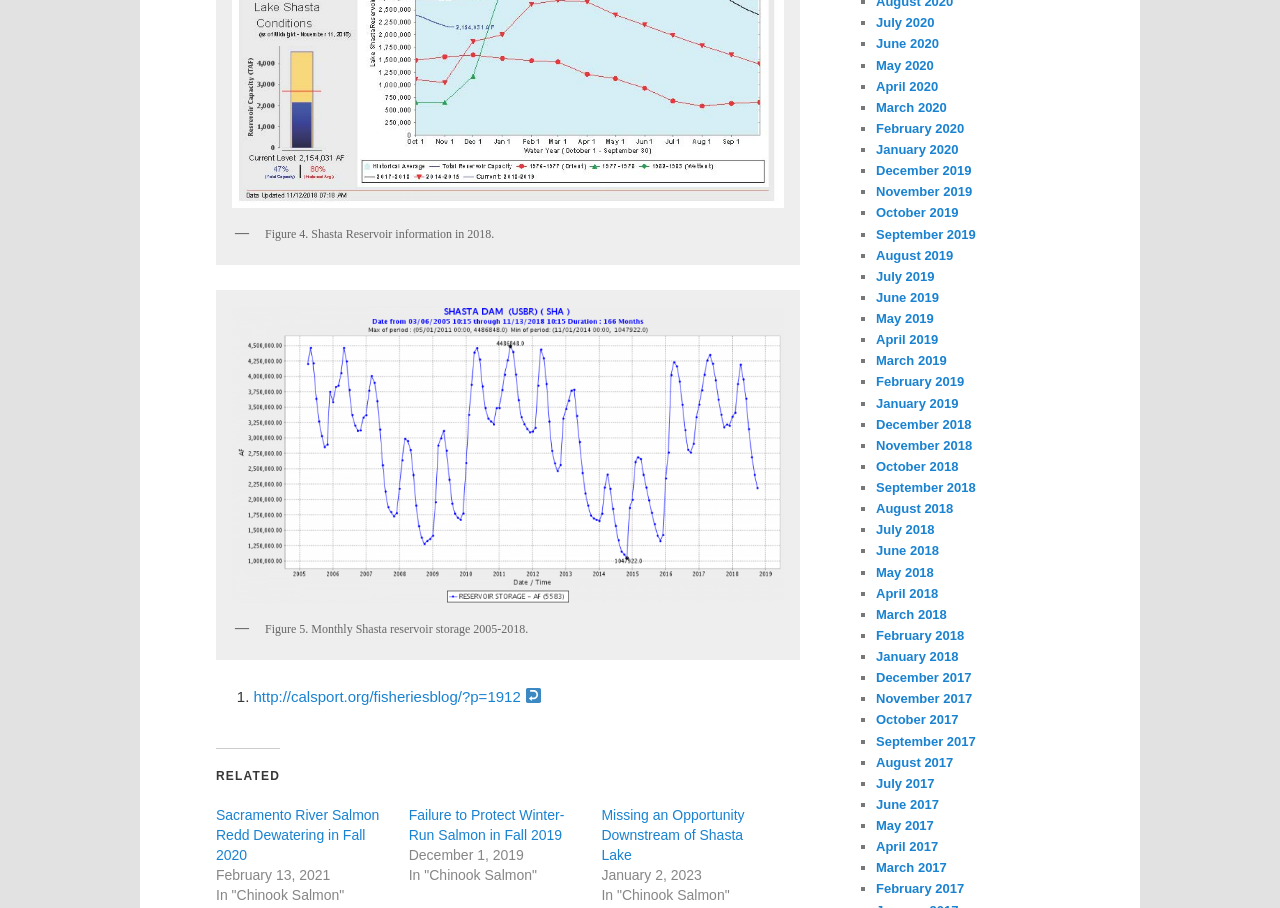Please find the bounding box coordinates of the element that must be clicked to perform the given instruction: "Click on the 'Blueprint' link". The coordinates should be four float numbers from 0 to 1, i.e., [left, top, right, bottom].

None